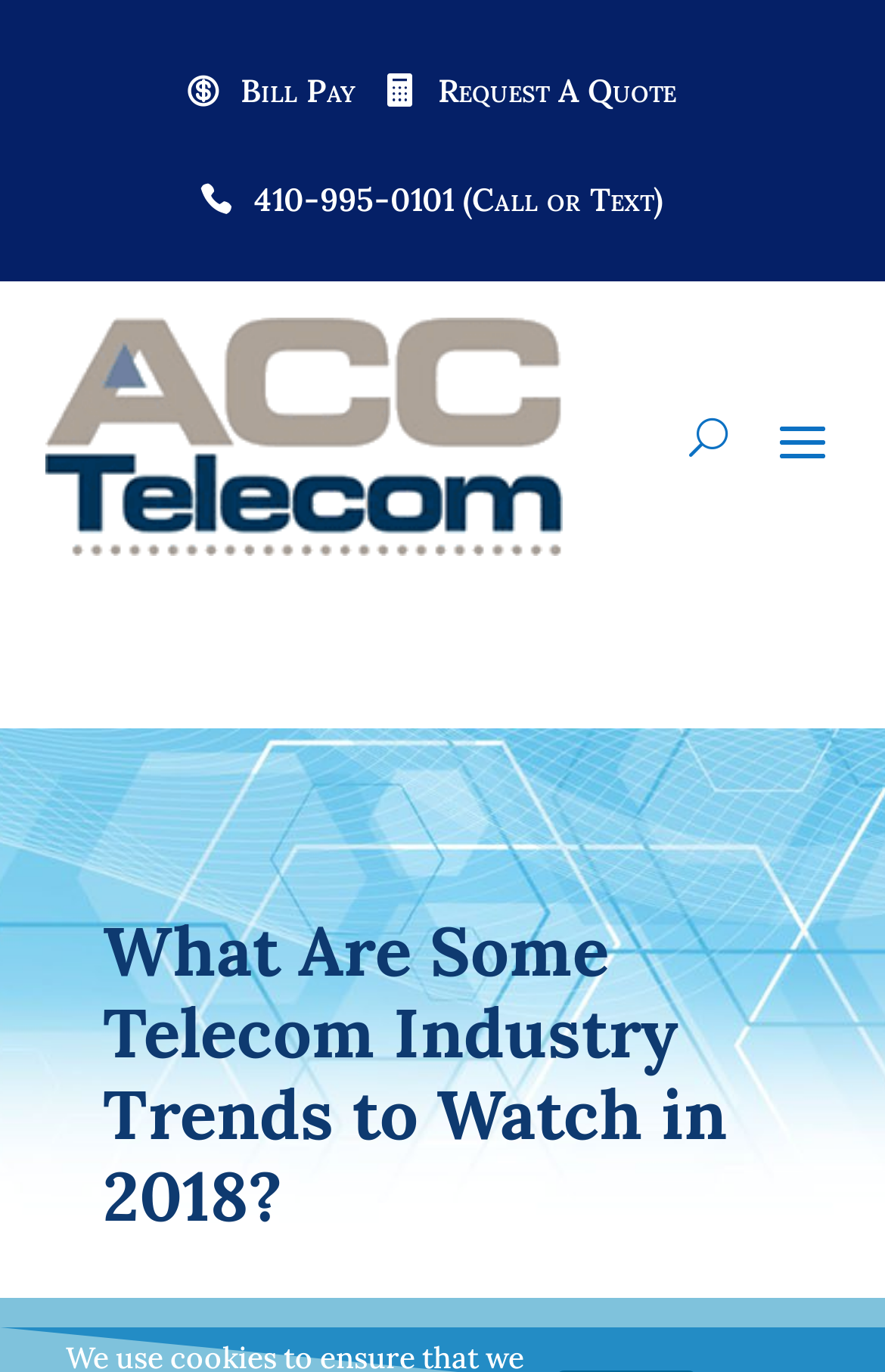What is the phone number to call or text?
Please describe in detail the information shown in the image to answer the question.

I found a link element with the text '410-995-0101 (Call or Text)' which suggests it is a phone number to contact.